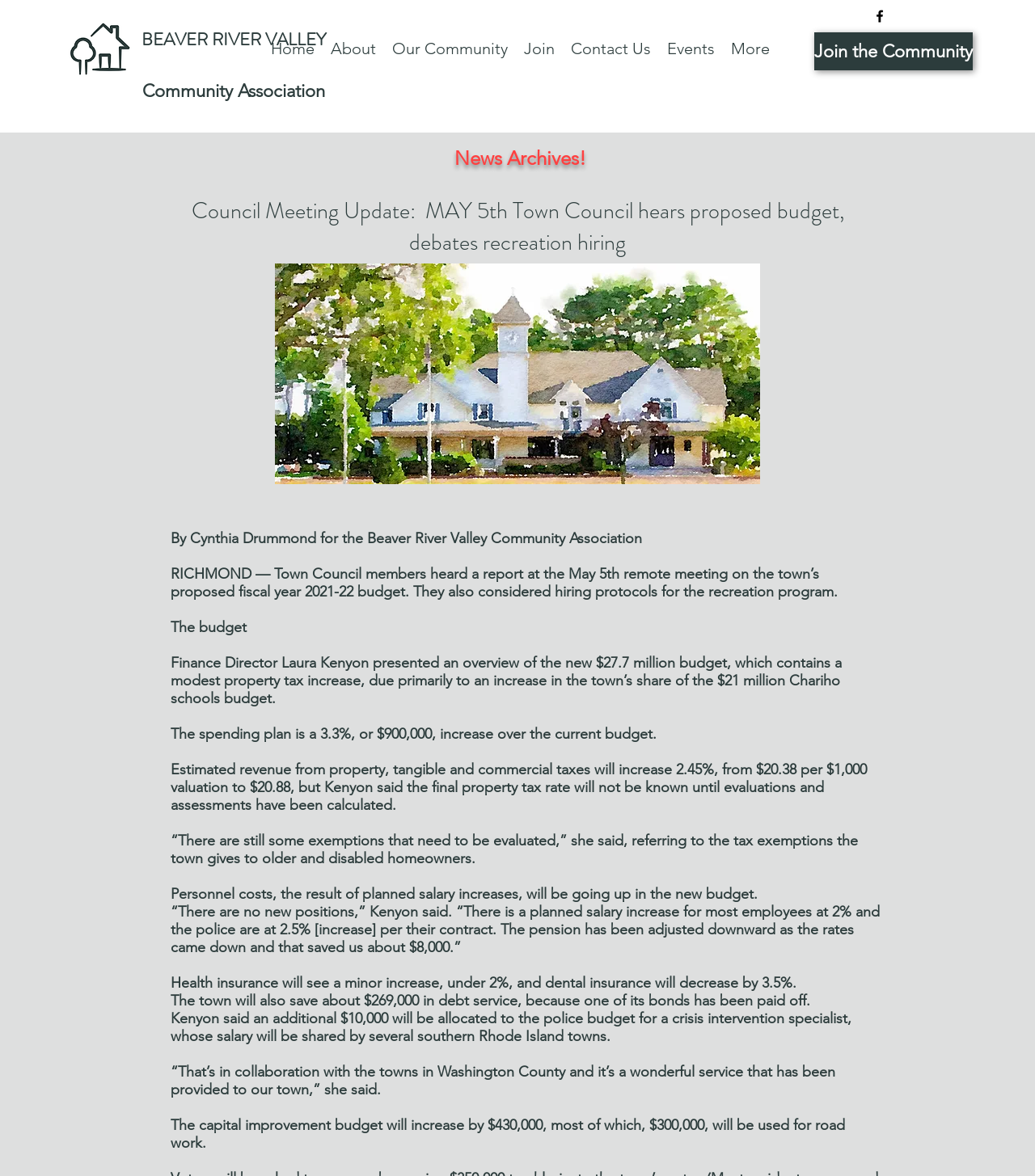Who presented the budget overview?
Refer to the image and respond with a one-word or short-phrase answer.

Laura Kenyon